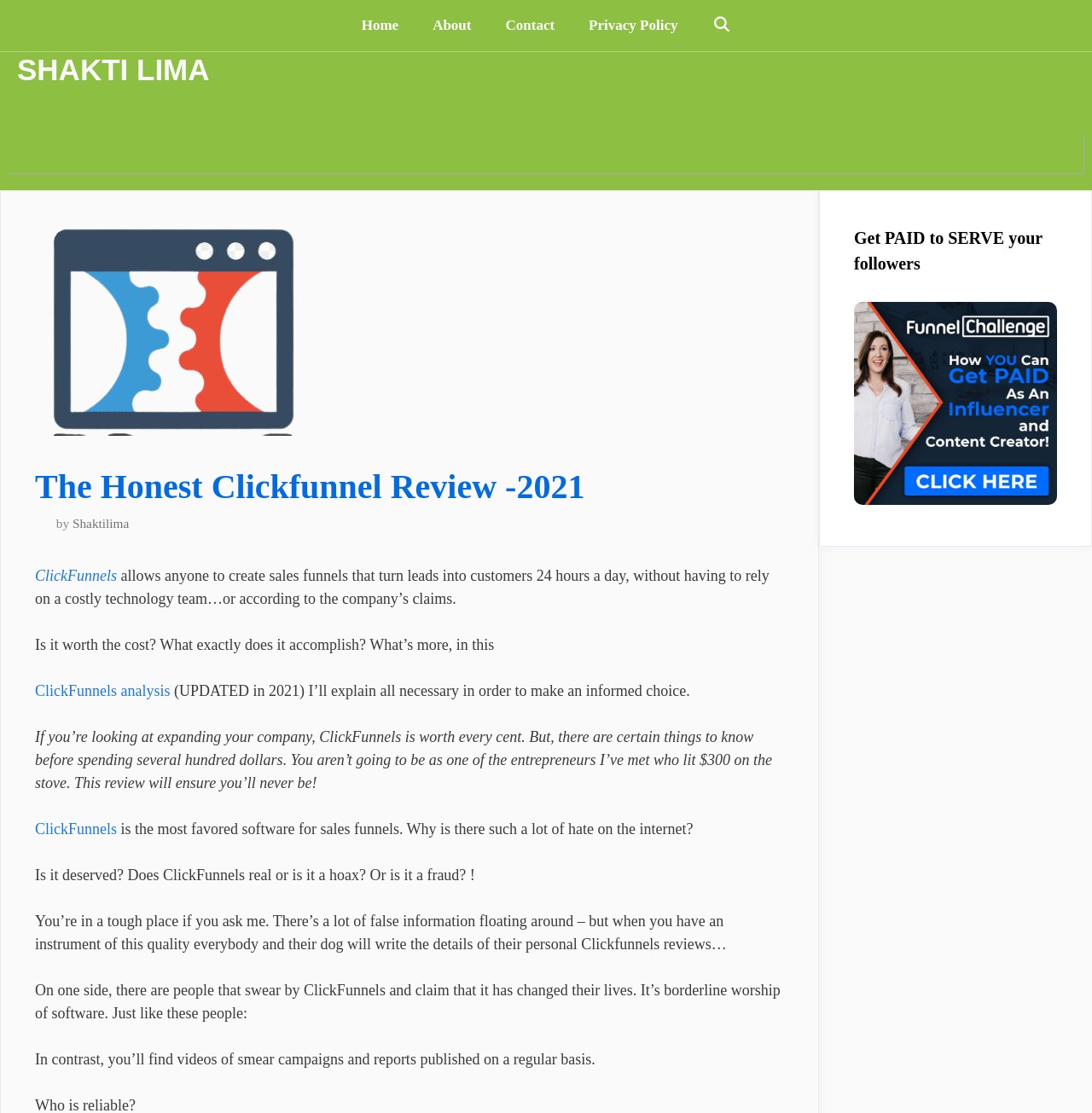Given the description "Shaktilima", determine the bounding box of the corresponding UI element.

[0.066, 0.463, 0.118, 0.476]